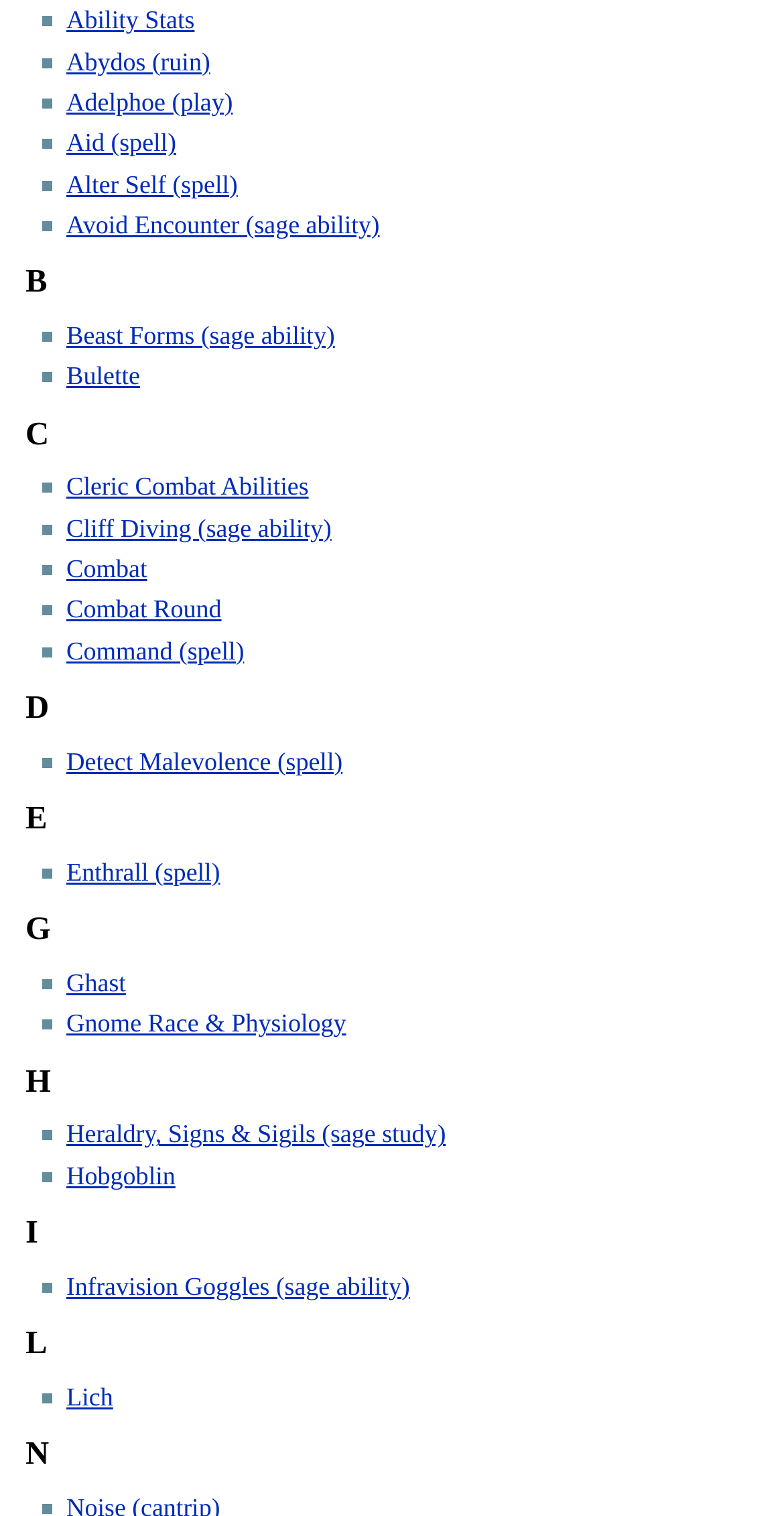Identify the bounding box coordinates for the UI element mentioned here: "Combat". Provide the coordinates as four float values between 0 and 1, i.e., [left, top, right, bottom].

[0.085, 0.366, 0.188, 0.385]